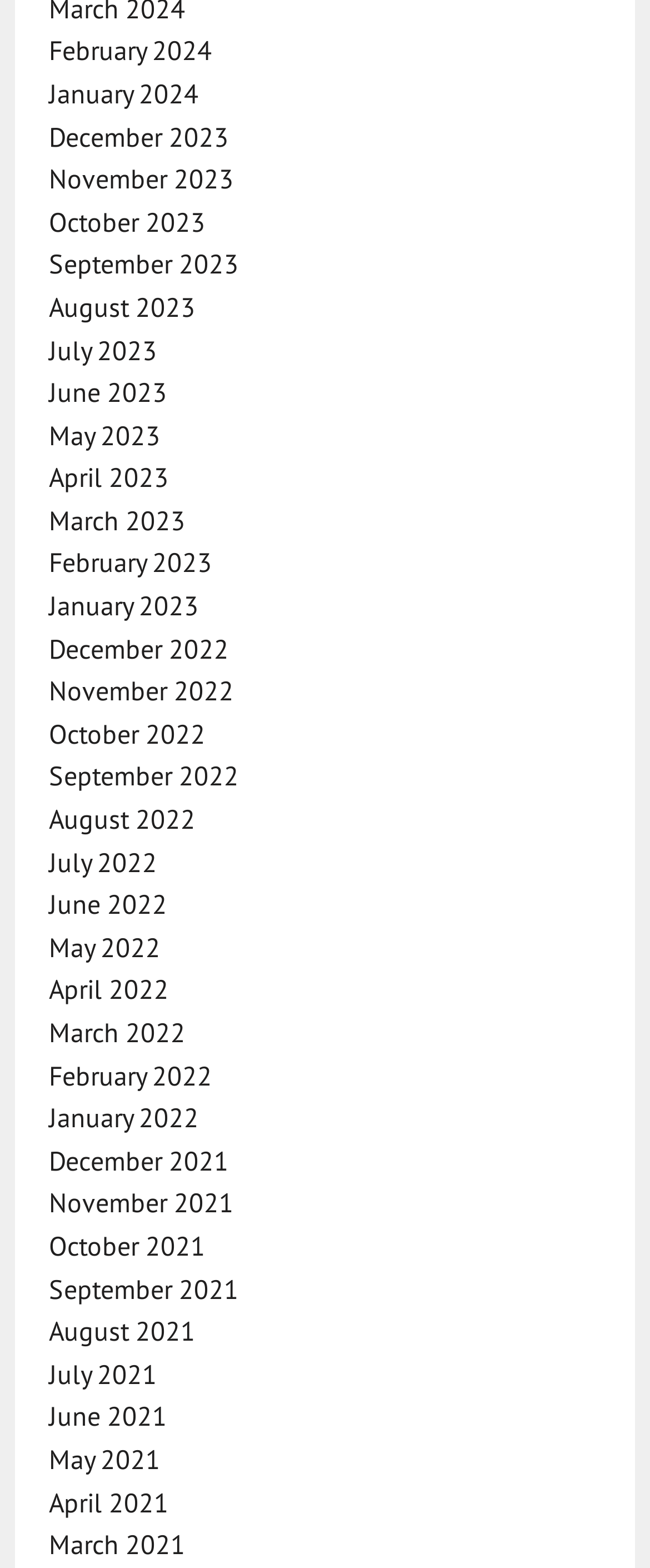What is the position of the link 'June 2022'?
Kindly answer the question with as much detail as you can.

By comparing the y1 and y2 coordinates of the links, I found that the link 'June 2022' has a smaller y1 and y2 value than 'July 2022', which means it is positioned above 'July 2022'.